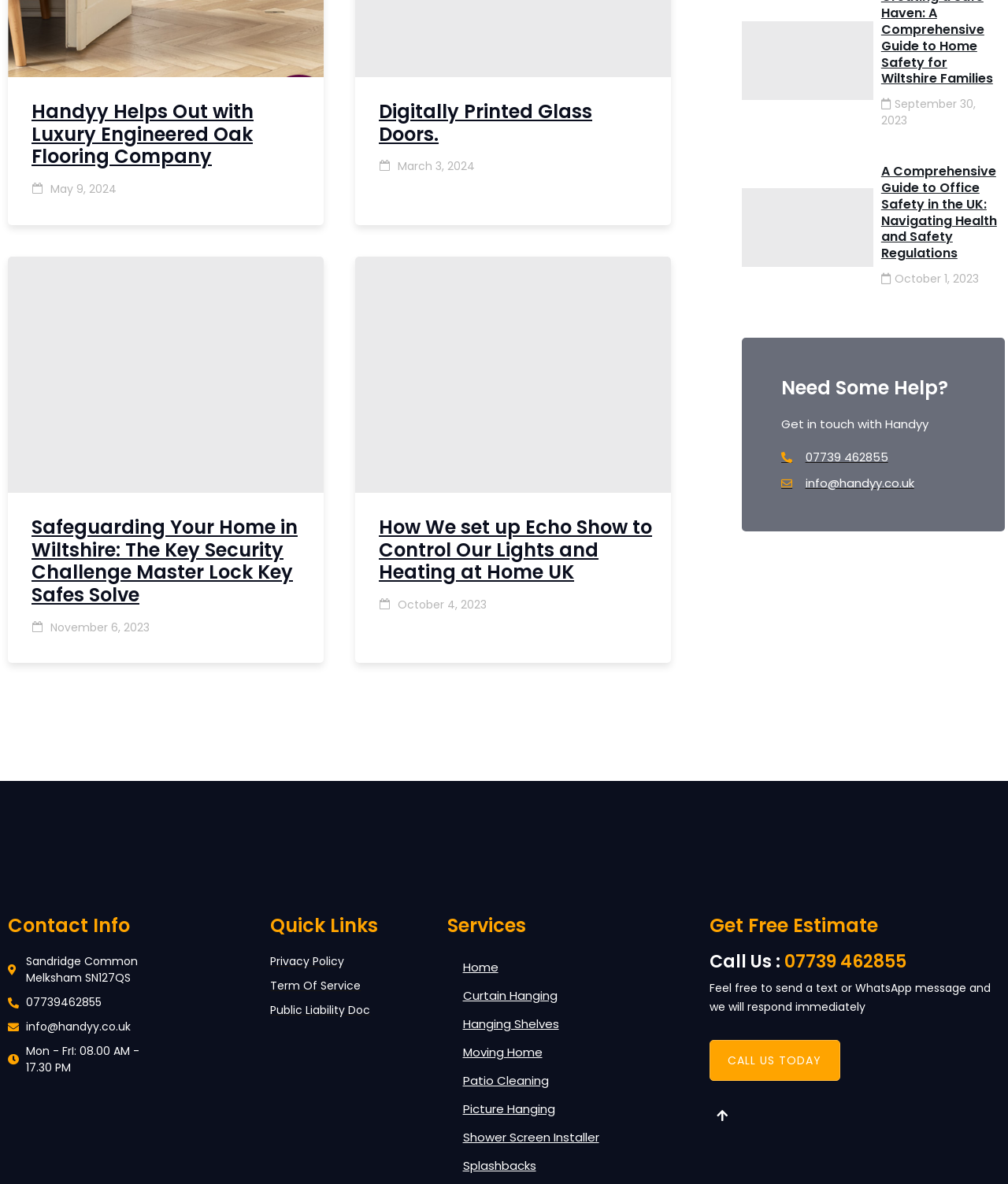Determine the bounding box coordinates of the region that needs to be clicked to achieve the task: "Check the contact information".

[0.025, 0.805, 0.136, 0.819]